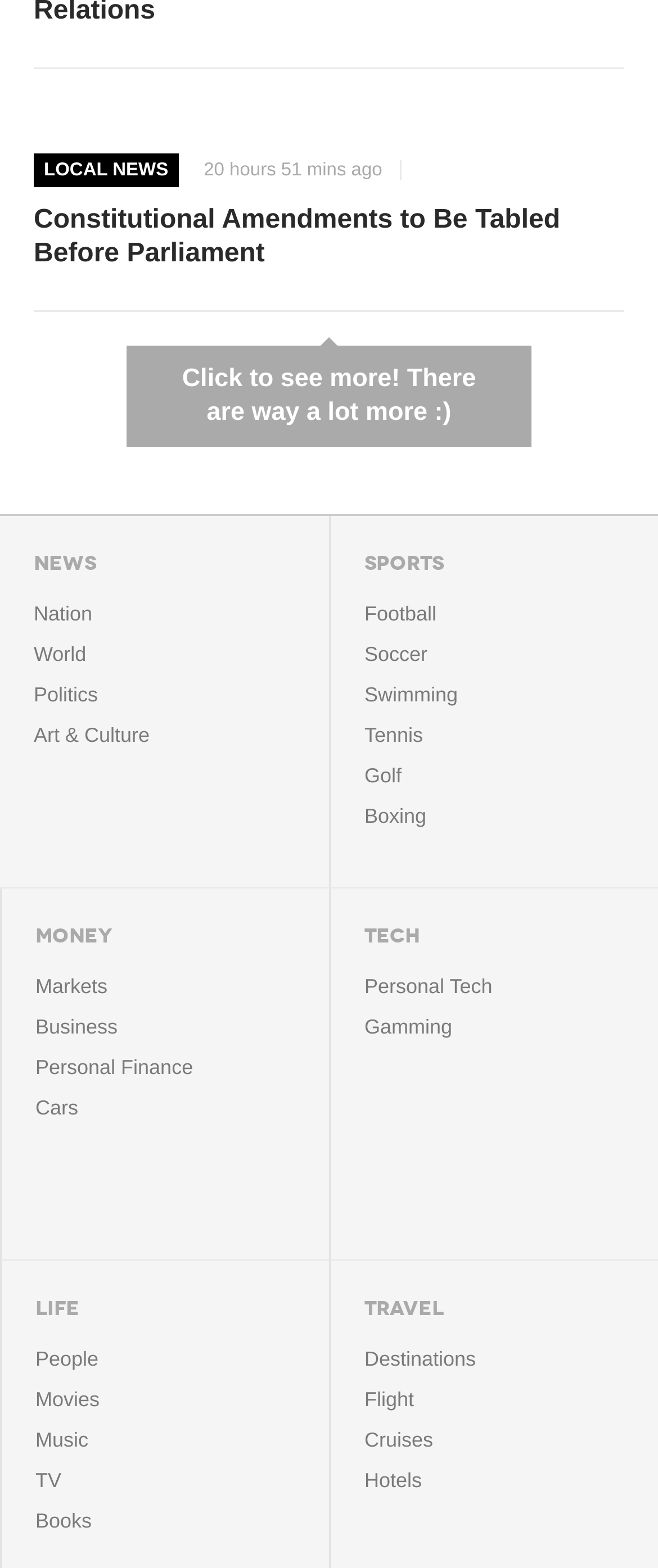Please identify the bounding box coordinates for the region that you need to click to follow this instruction: "View Nation news".

[0.051, 0.378, 0.5, 0.404]